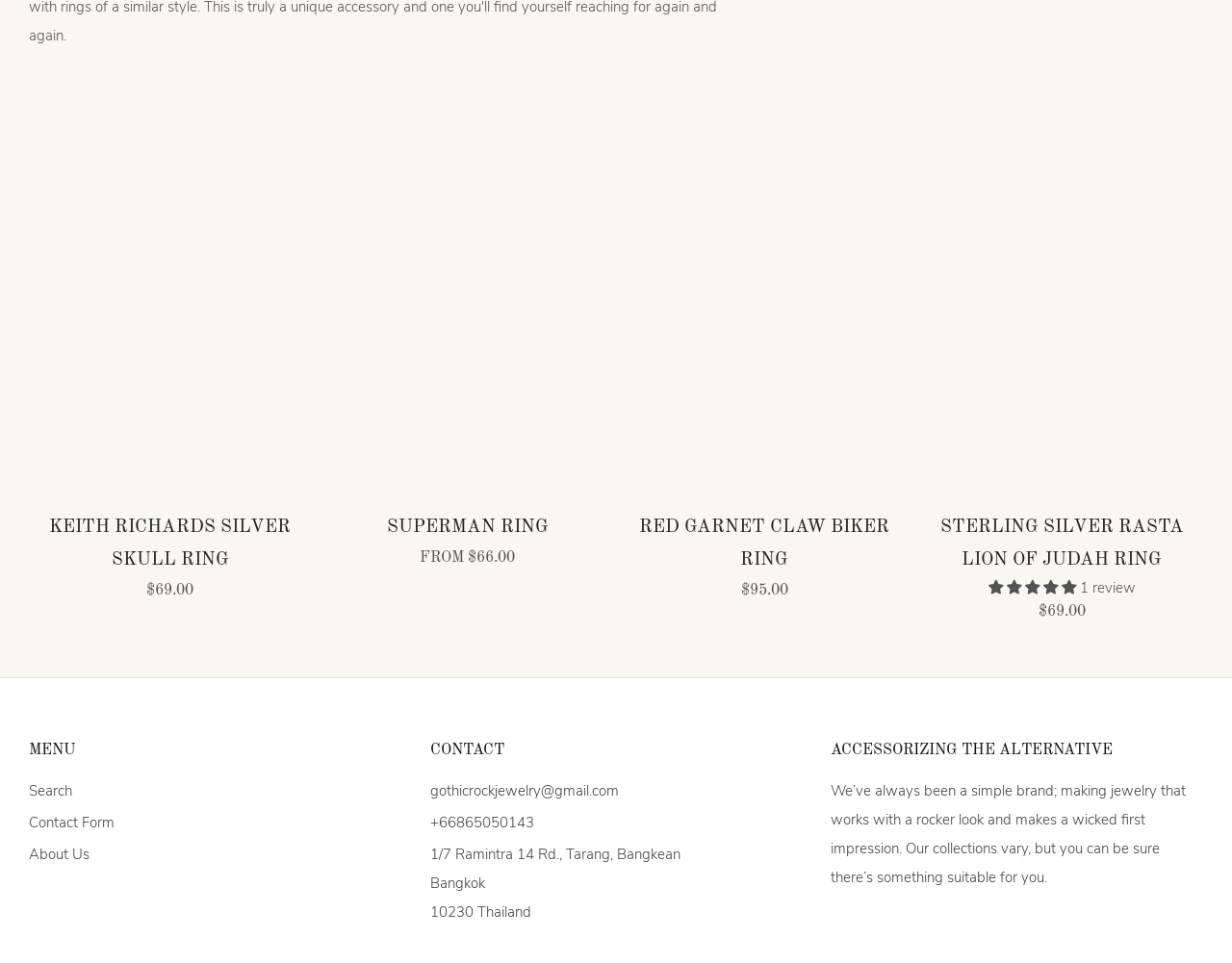What is the purpose of the 'ACCESSORIZING THE ALTERNATIVE' section?
Please answer the question with as much detail as possible using the screenshot.

I inferred the purpose of the section by reading the text 'We’ve always been a simple brand; making jewelry that works with a rocker look and makes a wicked first impression.' and understanding that it is describing the brand's philosophy.